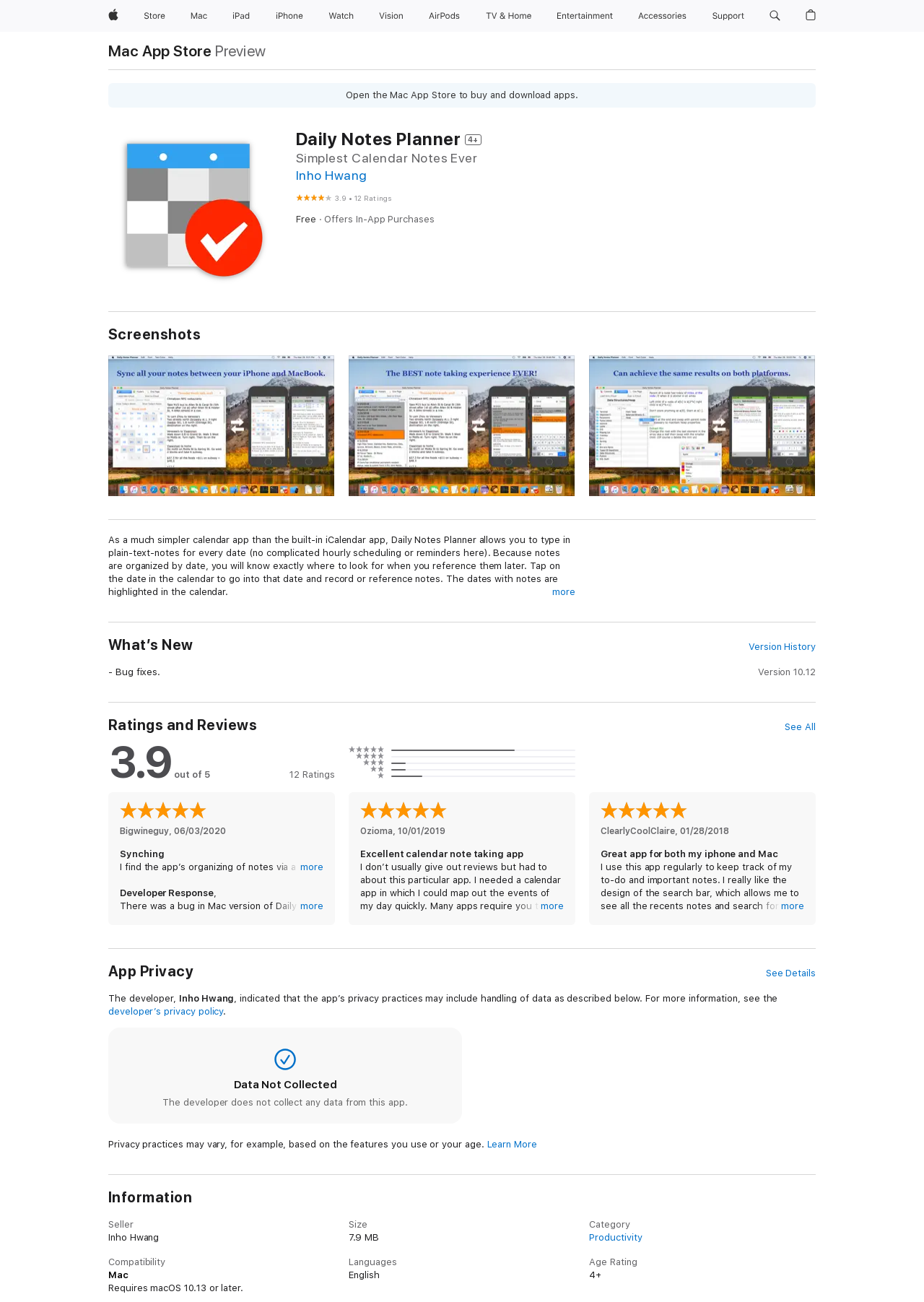Locate the bounding box of the UI element defined by this description: "aria-label="TV and Home menu"". The coordinates should be given as four float numbers between 0 and 1, formatted as [left, top, right, bottom].

[0.57, 0.0, 0.588, 0.024]